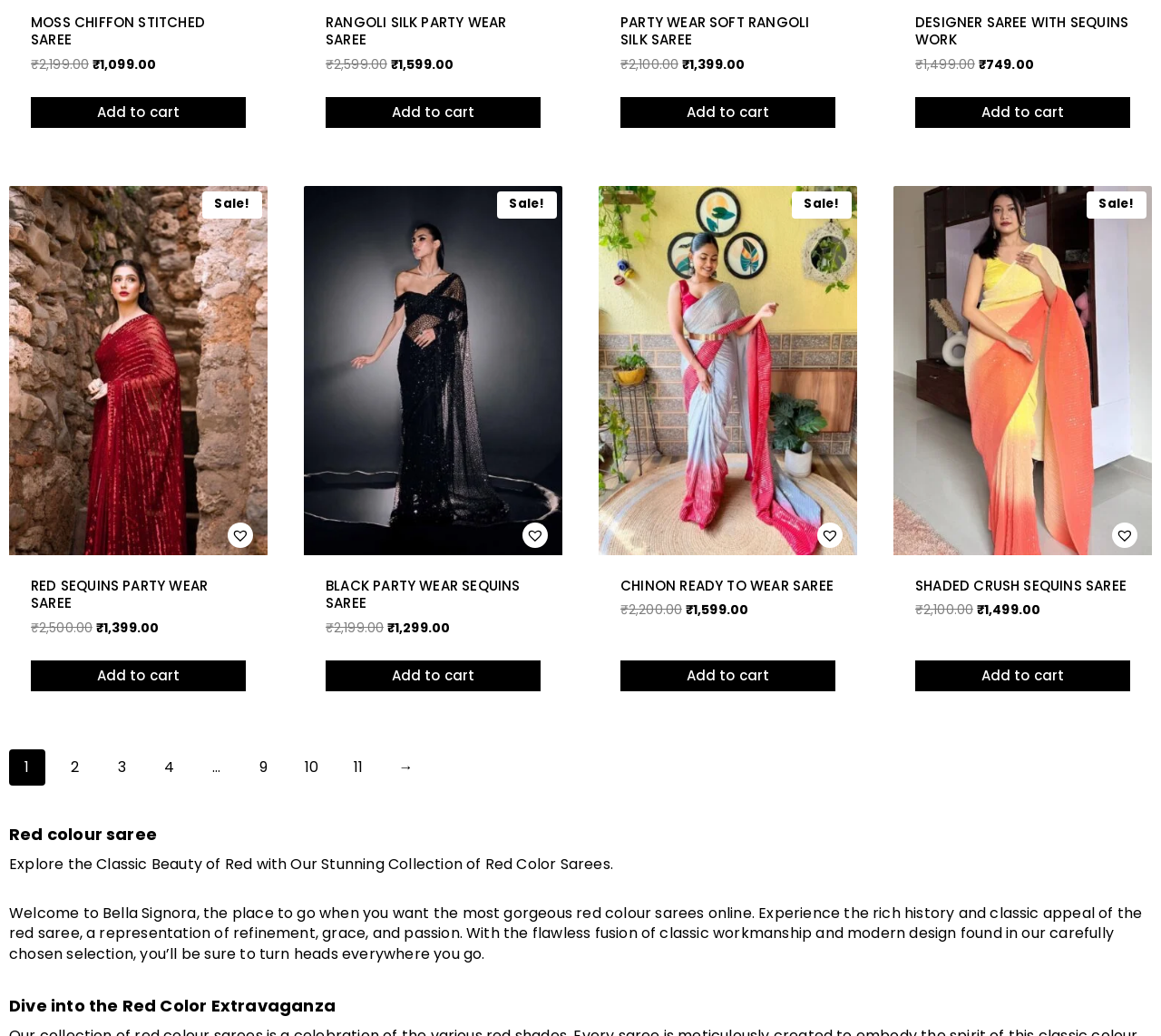How many sarees are displayed on this webpage?
Answer the question with as much detail as possible.

There are 6 sarees displayed on this webpage, each with its own heading, image, and price information. The sarees are Moss Chiffon Stitched Saree, Rangoli Silk Party Wear Saree, Party Wear Soft Rangoli Silk Saree, Designer Saree with Sequins Work, Red Sequins Party Wear Saree, and Chinon Ready to Wear Saree.